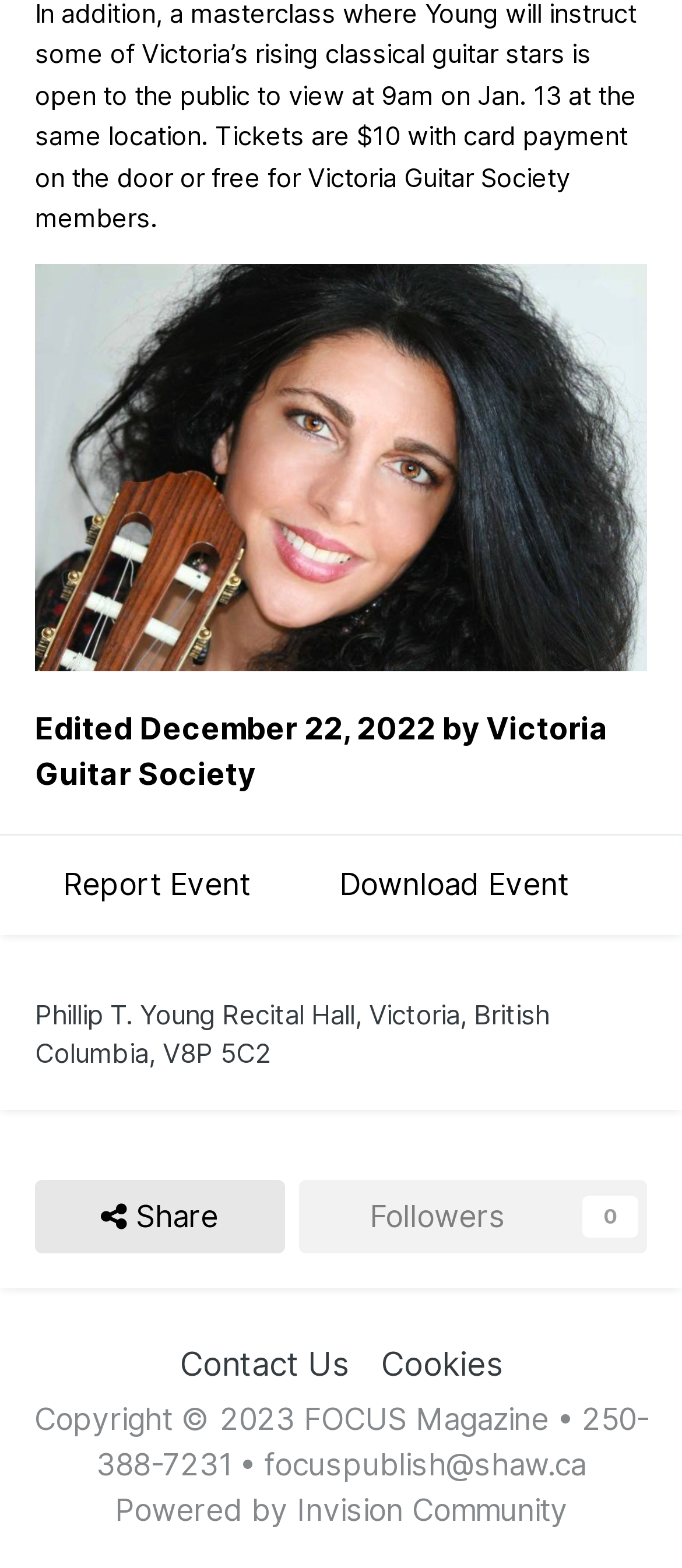Locate the bounding box coordinates of the area to click to fulfill this instruction: "Report the event". The bounding box should be presented as four float numbers between 0 and 1, in the order [left, top, right, bottom].

[0.051, 0.549, 0.408, 0.58]